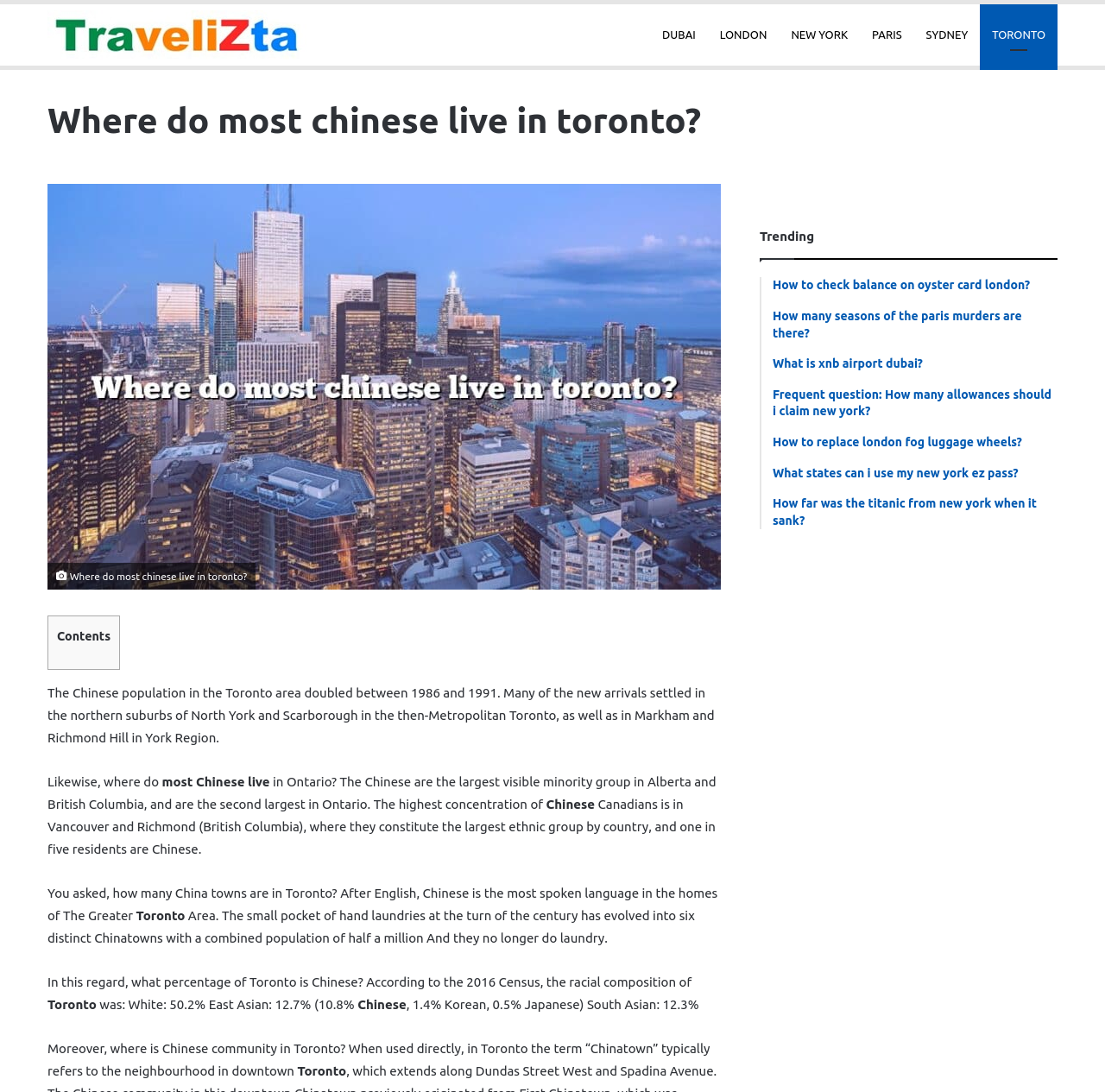Identify the text that serves as the heading for the webpage and generate it.

Where do most chinese live in toronto?